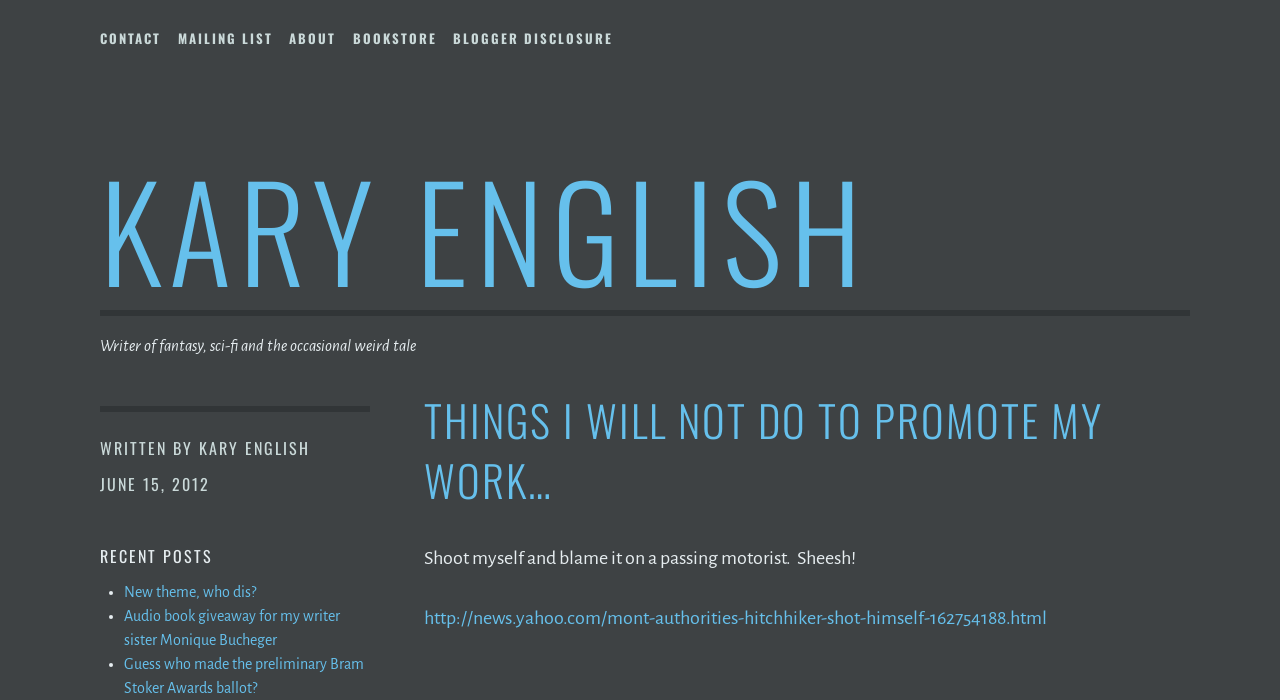Explain in detail what is displayed on the webpage.

This webpage is about Kary English, a writer of fantasy, sci-fi, and occasional weird tales. At the top, there are five links: "CONTACT", "MAILING LIST", "ABOUT", "BOOKSTORE", and "BLOGGER DISCLOSURE", aligned horizontally. Below these links, there is a large heading "KARY ENGLISH" with a smaller link "KARY ENGLISH" below it. 

To the right of the large heading, there is a smaller heading that describes Kary English as a writer. Below this, there is a line with the text "WRITTEN BY" and two links: "KARY ENGLISH" and "JUNE 15, 2012". 

The main content of the webpage starts with a heading "THINGS I WILL NOT DO TO PROMOTE MY WORK…". Below this, there is a paragraph of text that says "Shoot myself and blame it on a passing motorist. Sheesh!" followed by a link to a news article. 

Further down, there is a heading "RECENT POSTS" with three list items, each marked with a bullet point and containing a link to a different post. The posts are titled "New theme, who dis?", "Audio book giveaway for my writer sister Monique Bucheger", and "Guess who made the preliminary Bram Stoker Awards ballot?".